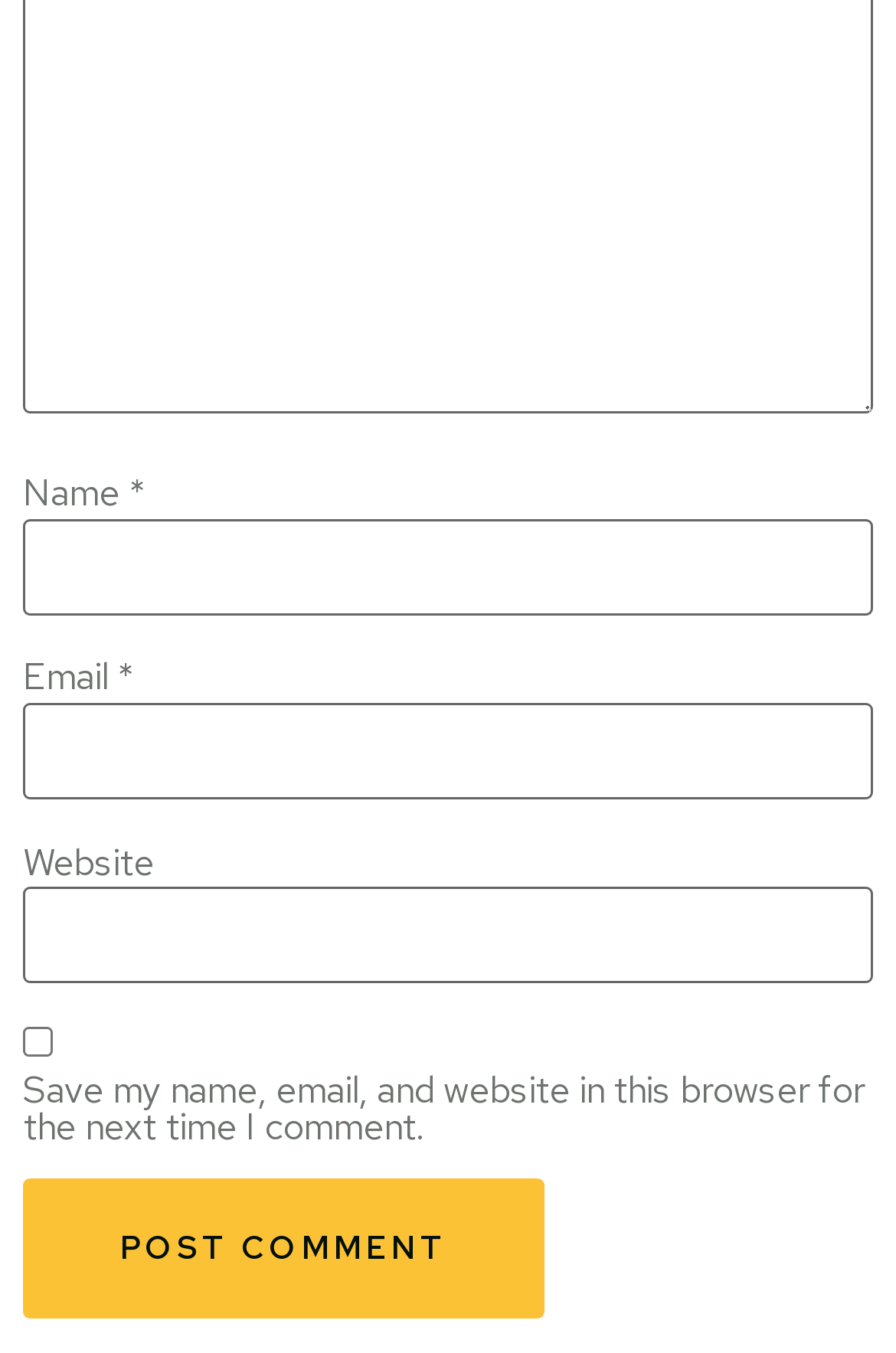Respond with a single word or phrase to the following question: Is the website field required?

No